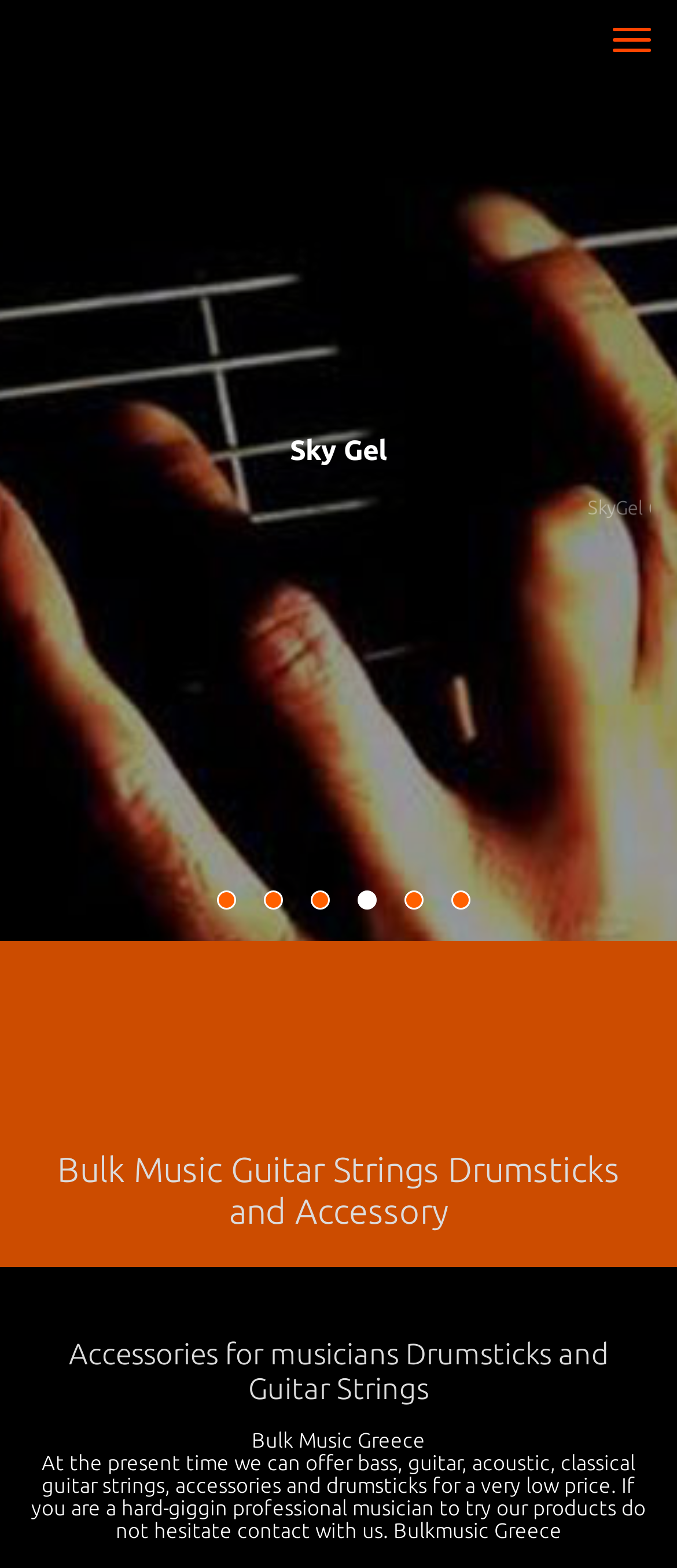What type of strings are offered?
Please use the image to provide a one-word or short phrase answer.

Bass, guitar, acoustic, classical